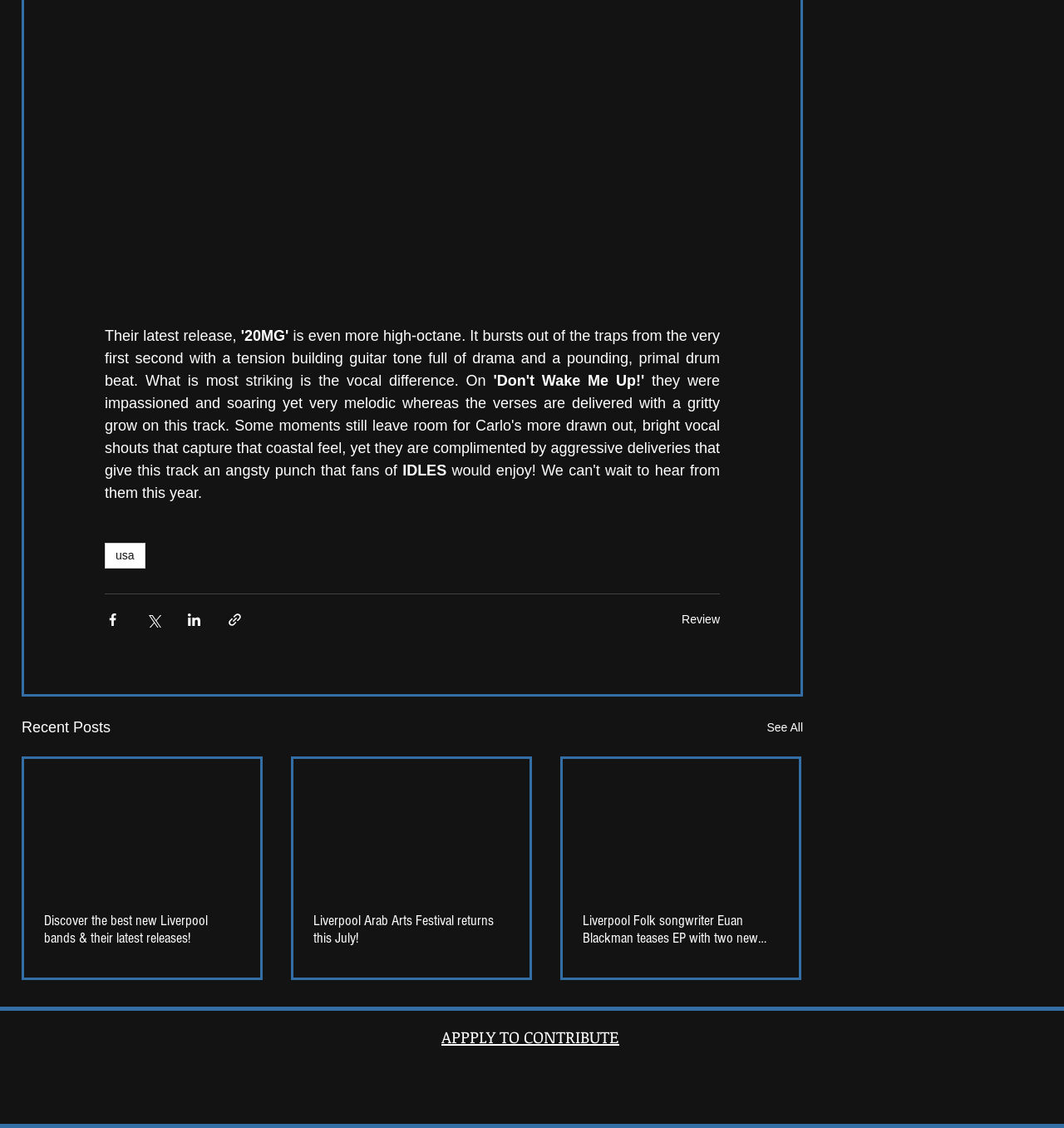How many social media links are in the Social Bar?
From the details in the image, answer the question comprehensively.

The answer can be found by counting the number of link elements within the list element with the description 'Social Bar' at coordinates [0.451, 0.951, 0.548, 0.978]. There are three link elements with the texts 'Instagram', '', and ''. Therefore, the answer is 3.